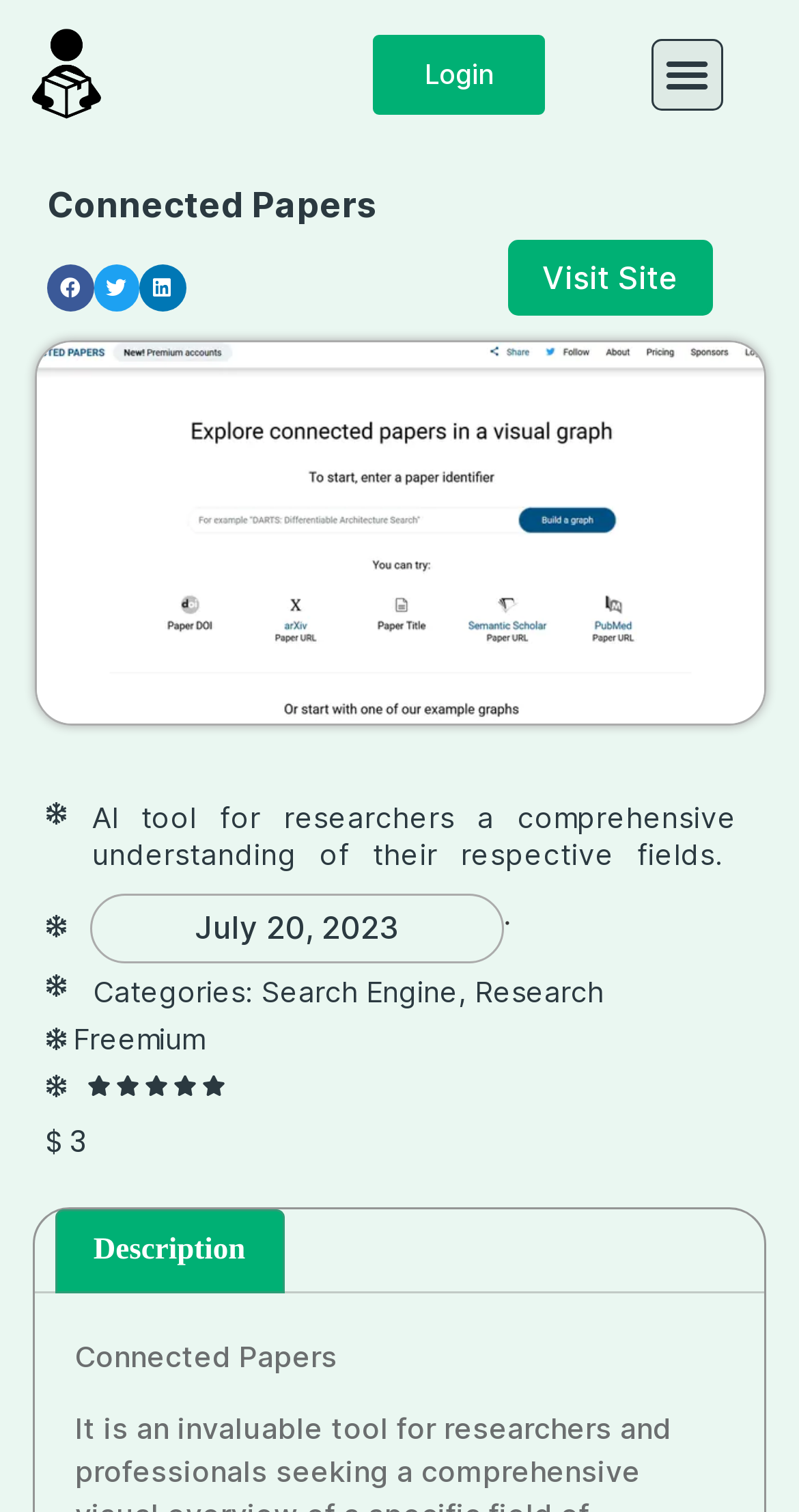How many tabs are available in the description section?
Examine the webpage screenshot and provide an in-depth answer to the question.

There is one tab available in the description section, which is the 'Description' tab, represented by a tablist element with a single tab element.